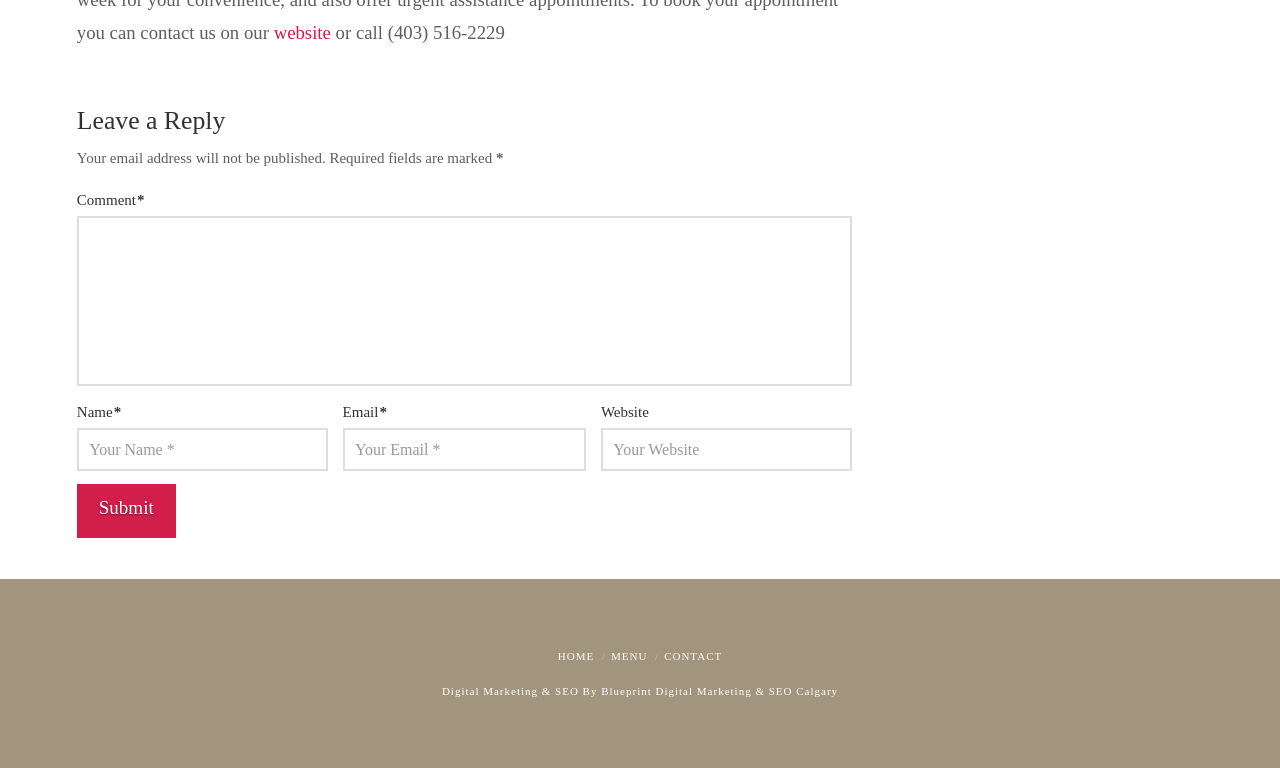Provide the bounding box coordinates of the area you need to click to execute the following instruction: "go to the home page".

[0.436, 0.847, 0.464, 0.862]